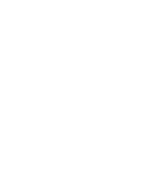What is the primary function of Gum Arabic in chocolates and frostings?
Please provide a single word or phrase as the answer based on the screenshot.

Stabilizer and melting prevention agent